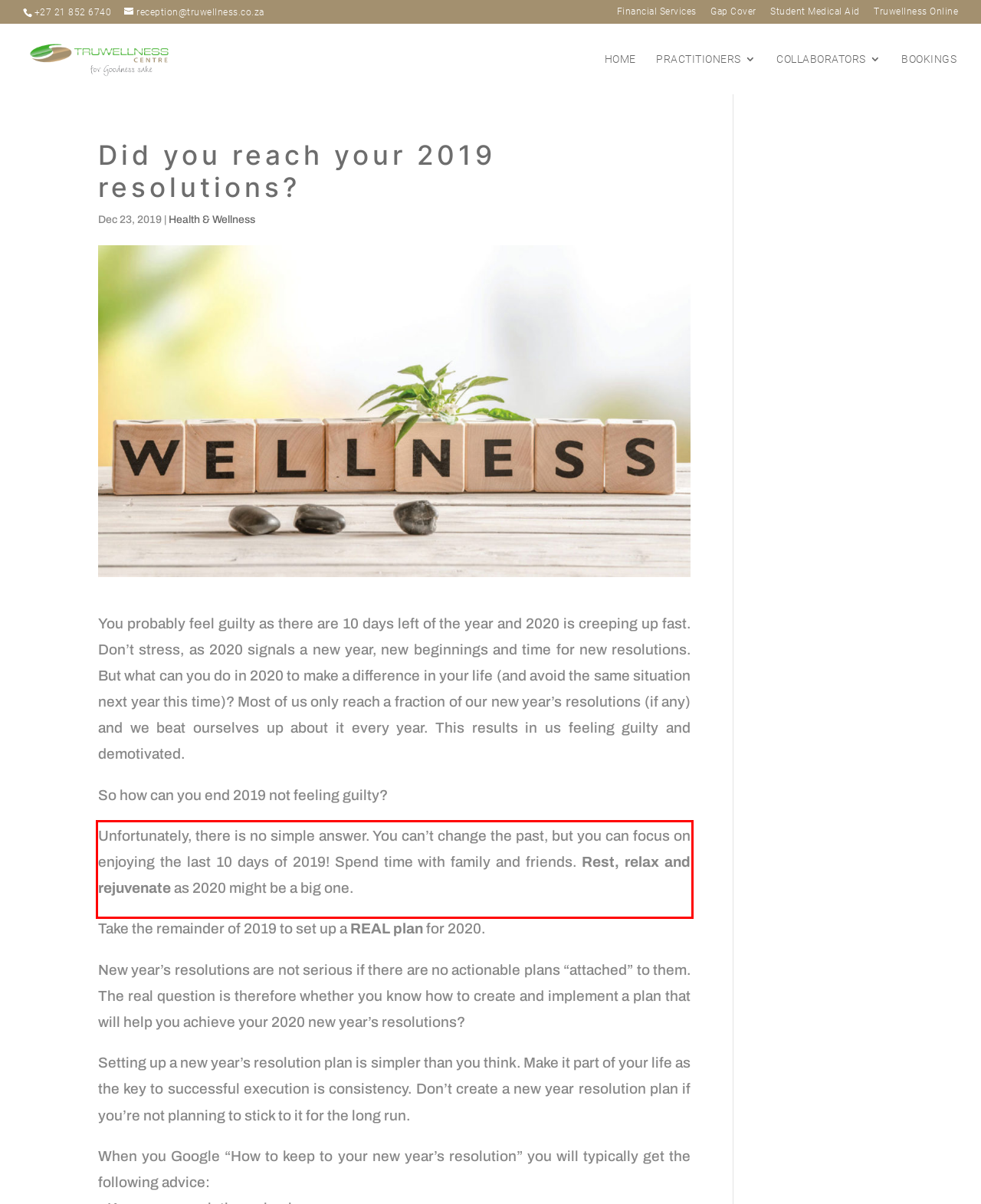You are given a webpage screenshot with a red bounding box around a UI element. Extract and generate the text inside this red bounding box.

Unfortunately, there is no simple answer. You can’t change the past, but you can focus on enjoying the last 10 days of 2019! Spend time with family and friends. Rest, relax and rejuvenate as 2020 might be a big one.